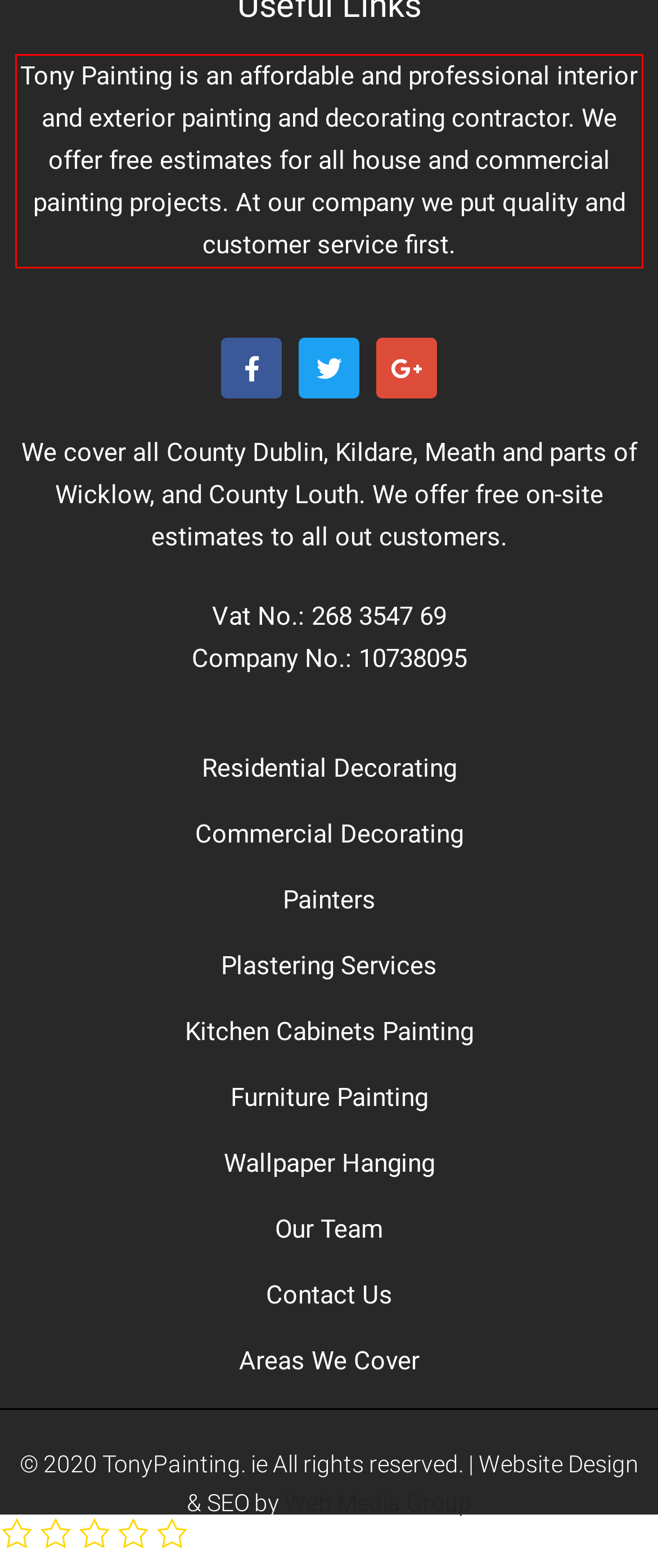Given a screenshot of a webpage with a red bounding box, extract the text content from the UI element inside the red bounding box.

Tony Painting is an affordable and professional interior and exterior painting and decorating contractor. We offer free estimates for all house and commercial painting projects. At our company we put quality and customer service first.